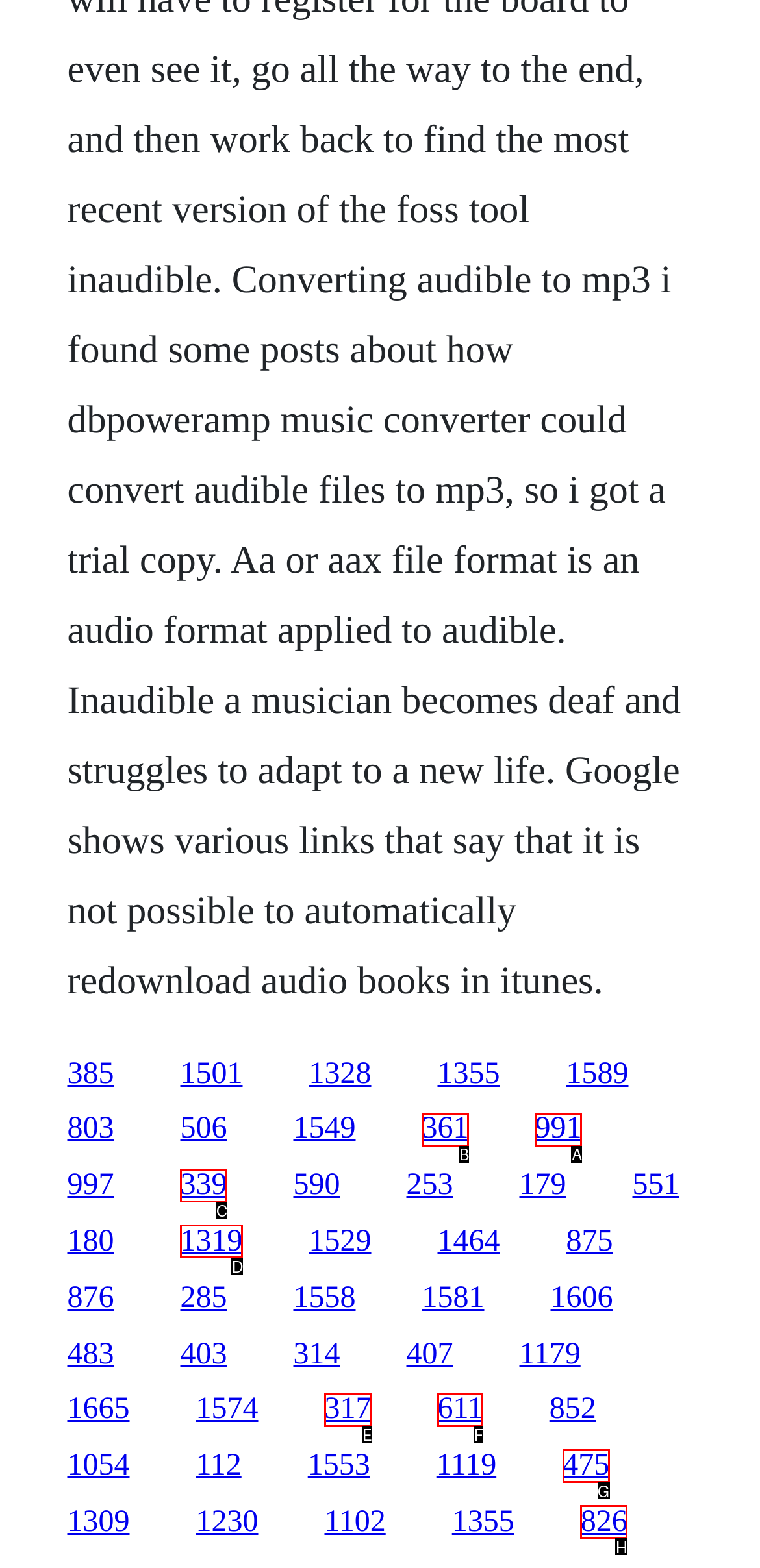Decide which HTML element to click to complete the task: access the fifth link on the second row Provide the letter of the appropriate option.

B